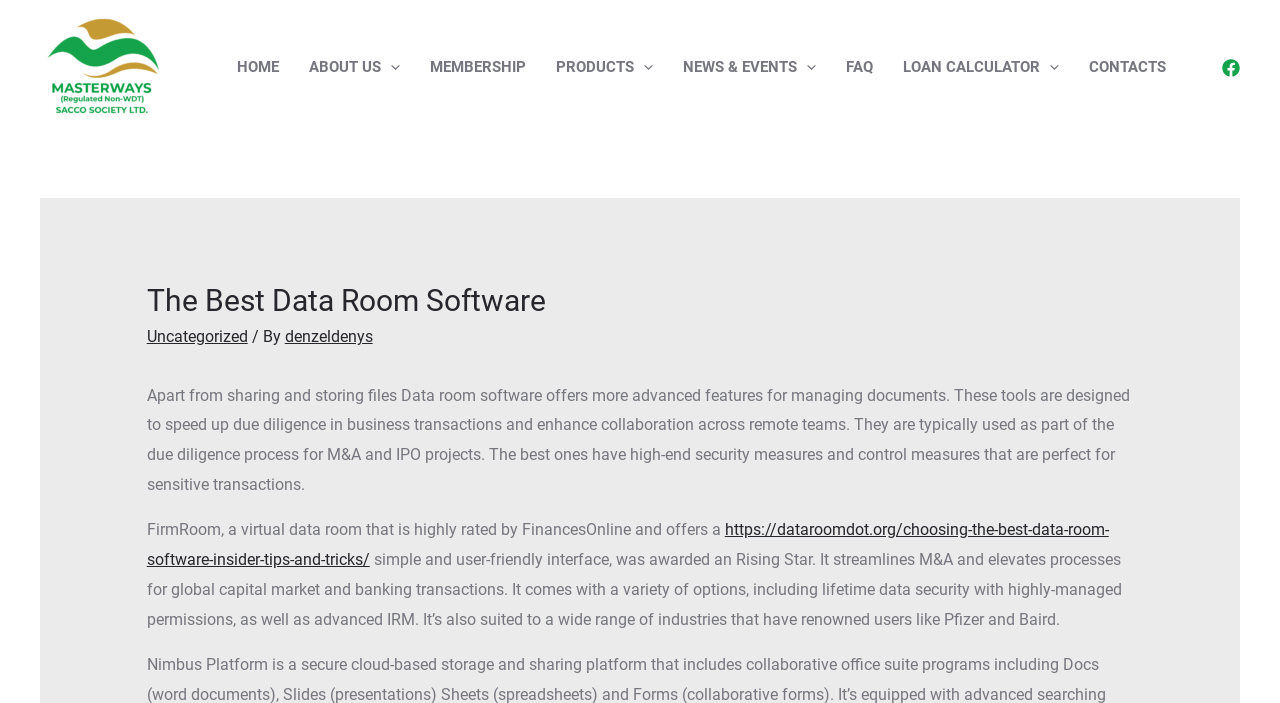How many navigation links are there?
Provide a thorough and detailed answer to the question.

I counted the number of links under the 'Site Navigation' section, which are 'HOME', 'ABOUT US', 'MEMBERSHIP', 'PRODUCTS', 'NEWS & EVENTS', 'FAQ', 'LOAN CALCULATOR', and 'CONTACTS'.